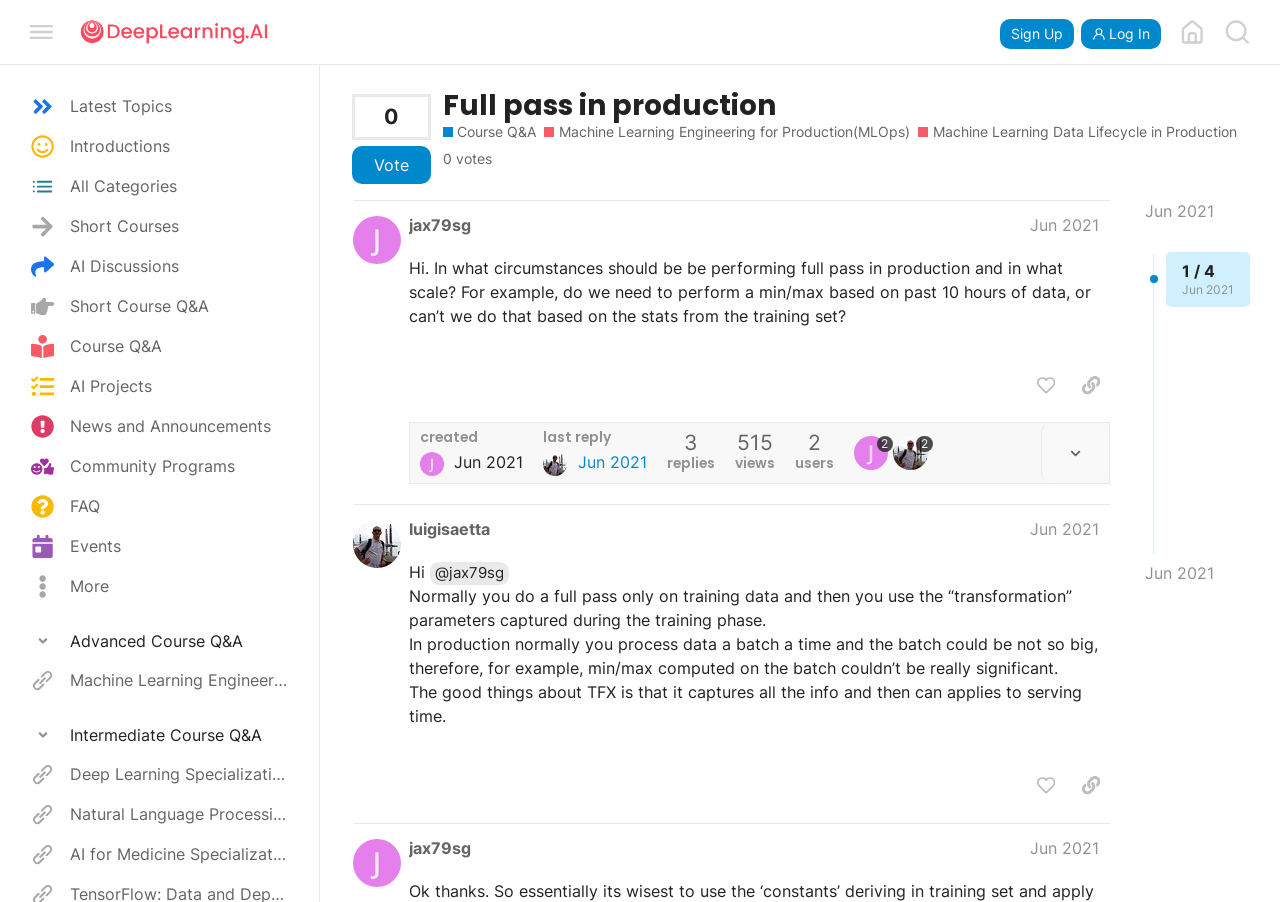Illustrate the webpage thoroughly, mentioning all important details.

This webpage appears to be a forum or discussion board, specifically a question and answer page. At the top, there is a header section with a button to toggle the sidebar, a link to "DeepLearning.AI", and buttons to sign up or log in. 

Below the header, there are several links to different categories, including "Latest Topics", "Introductions", "All Categories", and more. Each of these links has a small icon next to it.

On the left side of the page, there is a sidebar with links to various courses, including "Machine Learning Engineering for Production (MLOps) Specialization" and "Deep Learning Specialization". There are also buttons to expand or collapse sections of the sidebar.

The main content of the page is a question posted by a user, "jax79sg", on June 15, 2021. The question is "Hi. In what circumstances should be be performing full pass in production and in what scale? For example, do we need to perform a min/max based on past 10 hours of data, or can’t we do that based on the stats from the training set?" Below the question, there are buttons to like the post, copy a link to the post, and more. There is also information about when the post was created and last replied to.

At the bottom of the page, there is a pagination section with a "1 / 4" indicator, suggesting that there are multiple pages of content.